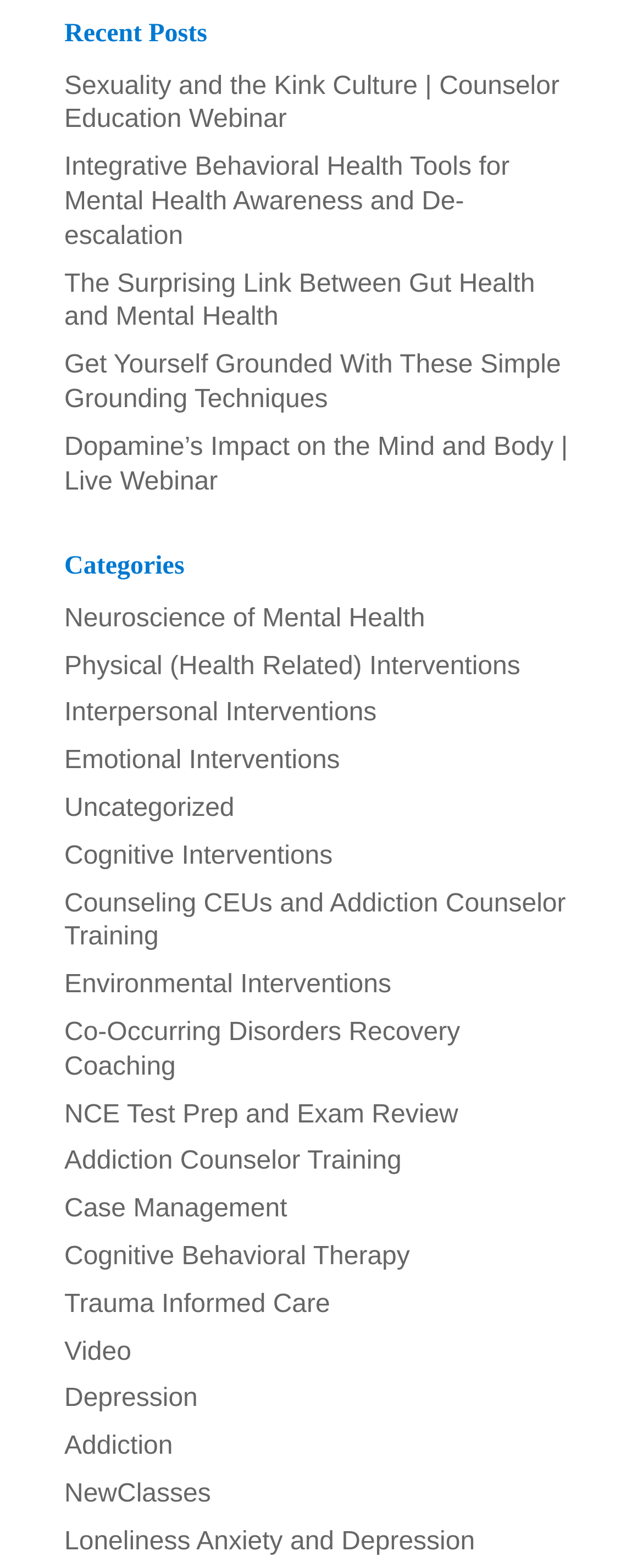Pinpoint the bounding box coordinates of the clickable element needed to complete the instruction: "Click on Steve Harvey Net Worth: An Unfolding of a Success Story". The coordinates should be provided as four float numbers between 0 and 1: [left, top, right, bottom].

None